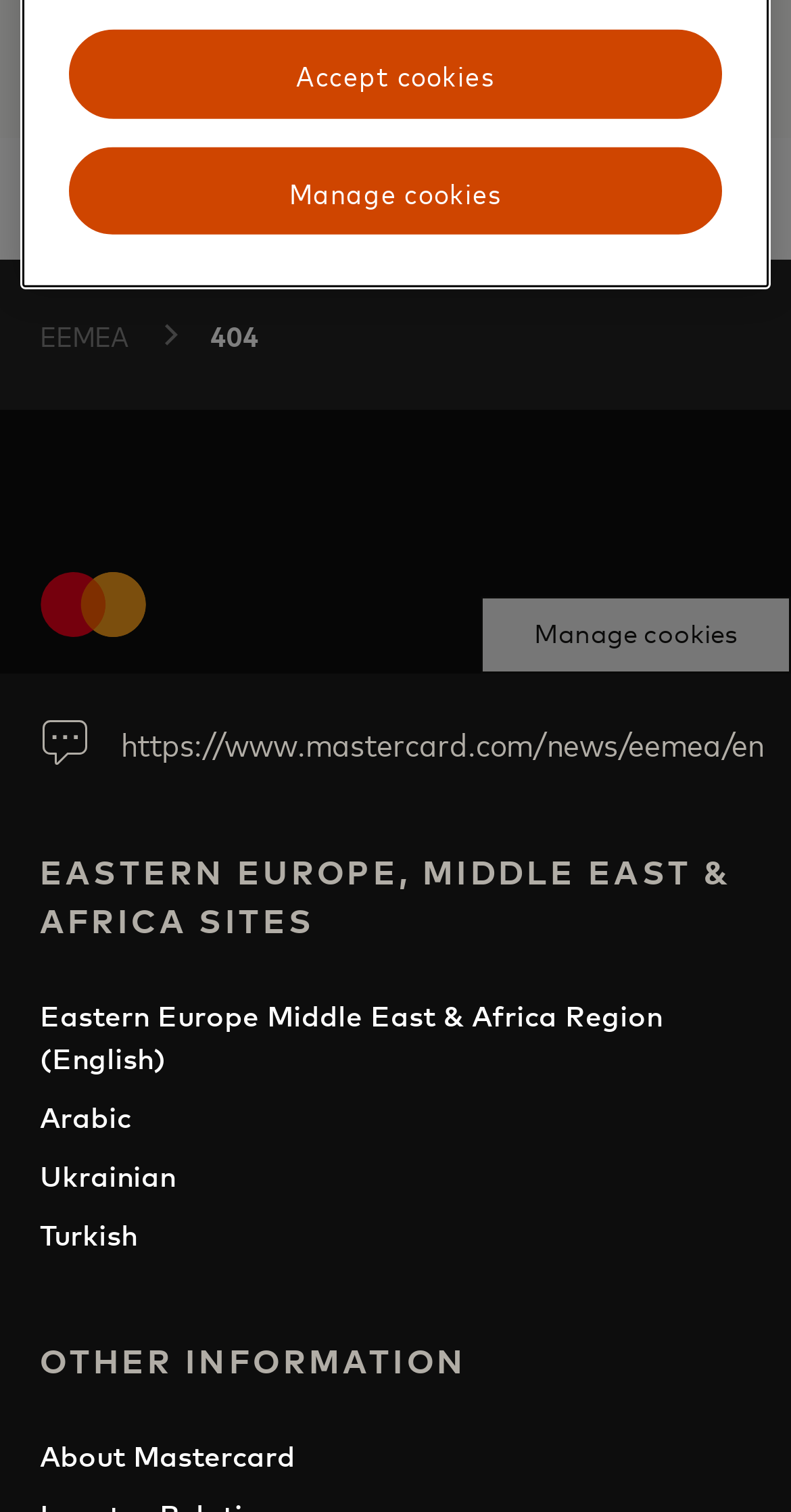Using the provided description: "parent_node: Name * name="author"", find the bounding box coordinates of the corresponding UI element. The output should be four float numbers between 0 and 1, in the format [left, top, right, bottom].

None